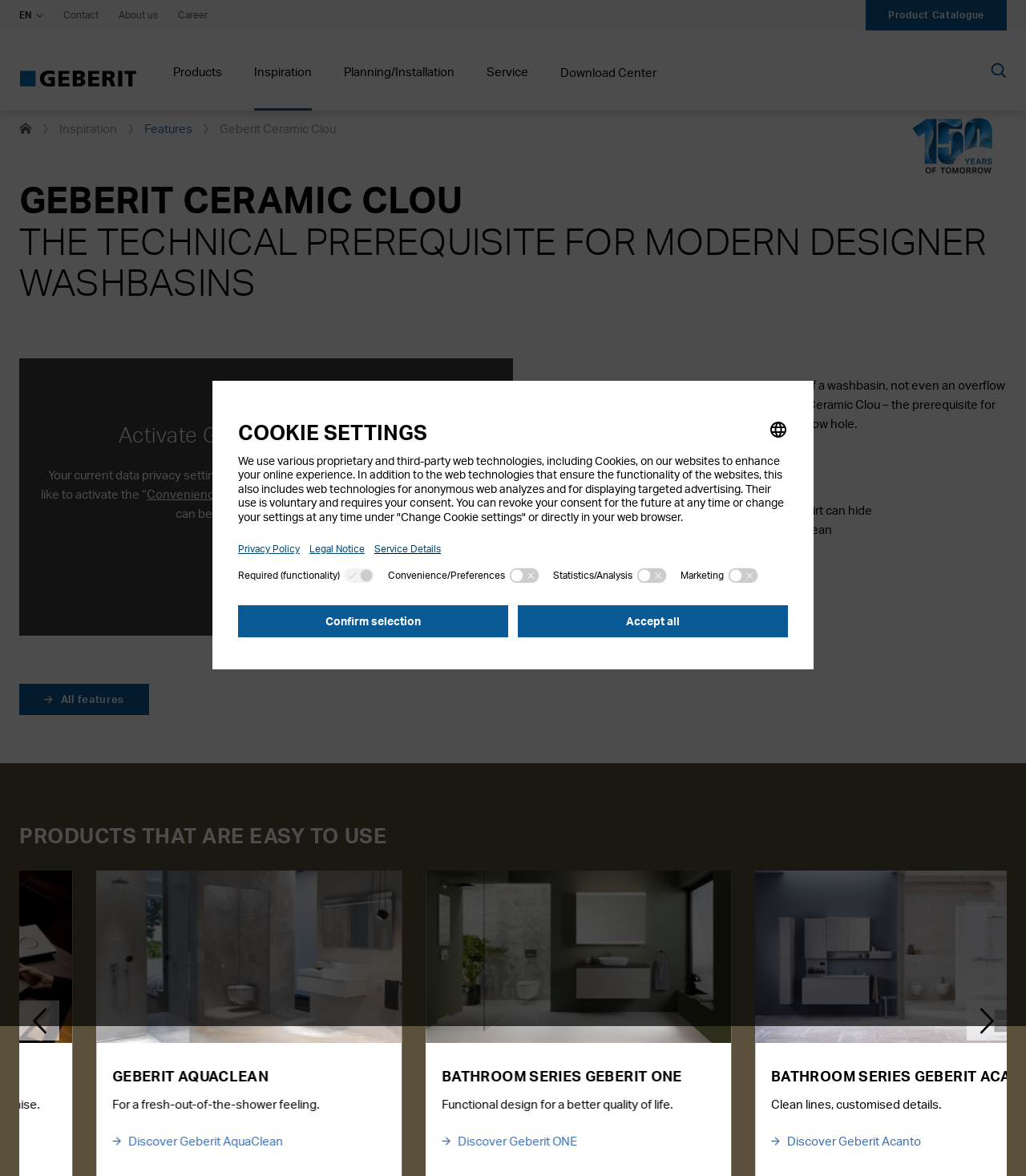Examine the screenshot and answer the question in as much detail as possible: What is the purpose of the Ceramic Clou system?

The purpose of the Ceramic Clou system can be inferred from the text on the webpage, which states that it is the 'technical prerequisite for modern designer washbasins without an overflow hole'.